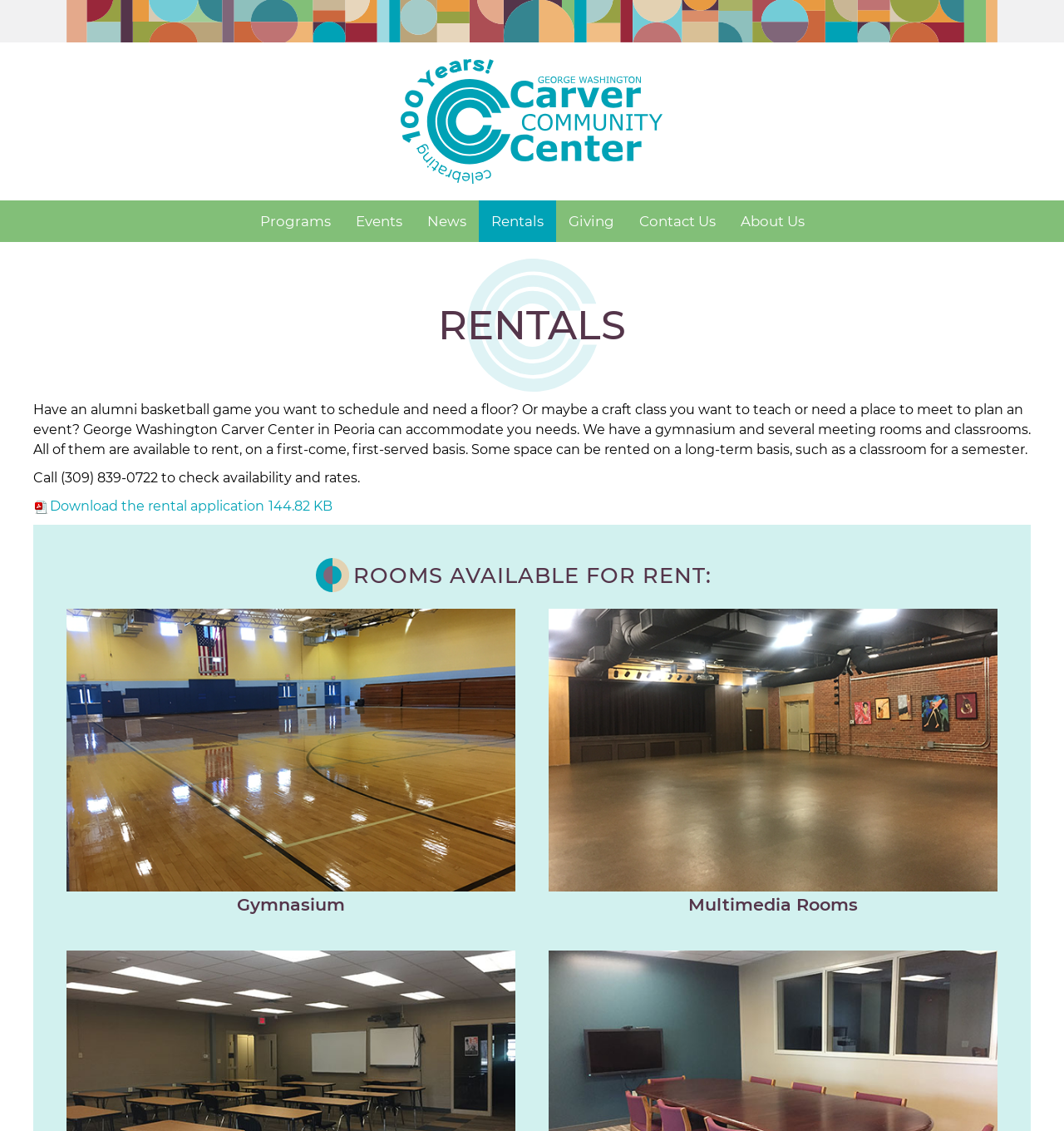For the element described, predict the bounding box coordinates as (top-left x, top-left y, bottom-right x, bottom-right y). All values should be between 0 and 1. Element description: Giving

[0.522, 0.177, 0.589, 0.214]